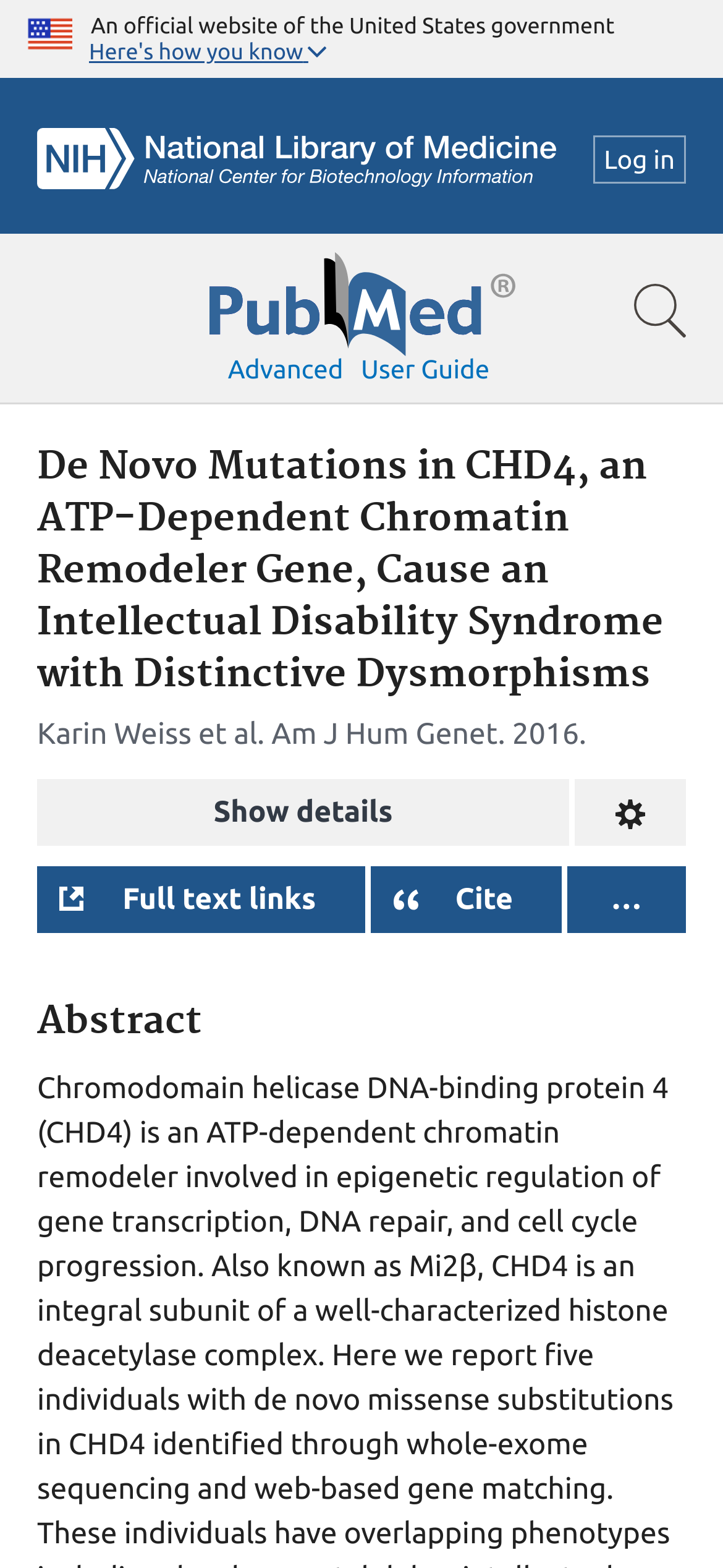Provide a single word or phrase answer to the question: 
How many authors are listed?

2